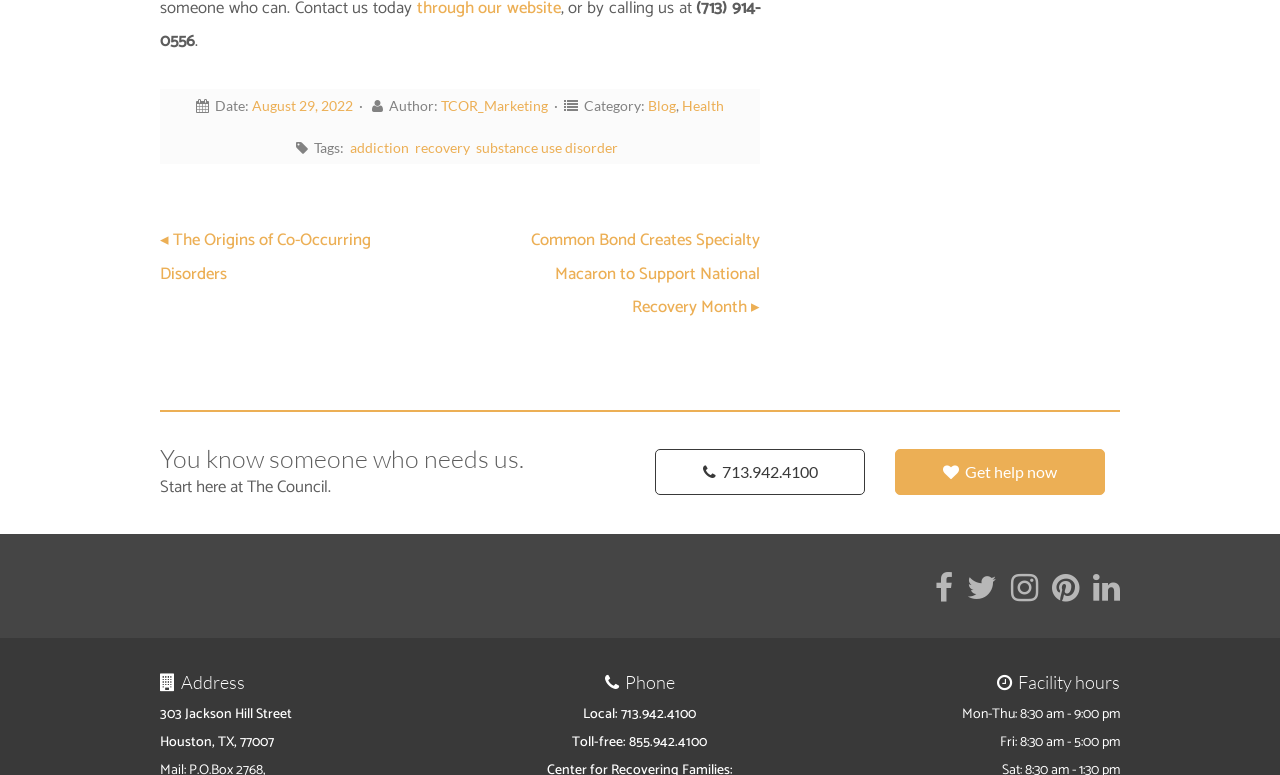Locate the bounding box of the UI element described by: "August 29, 2022August 29, 2022" in the given webpage screenshot.

[0.197, 0.125, 0.276, 0.147]